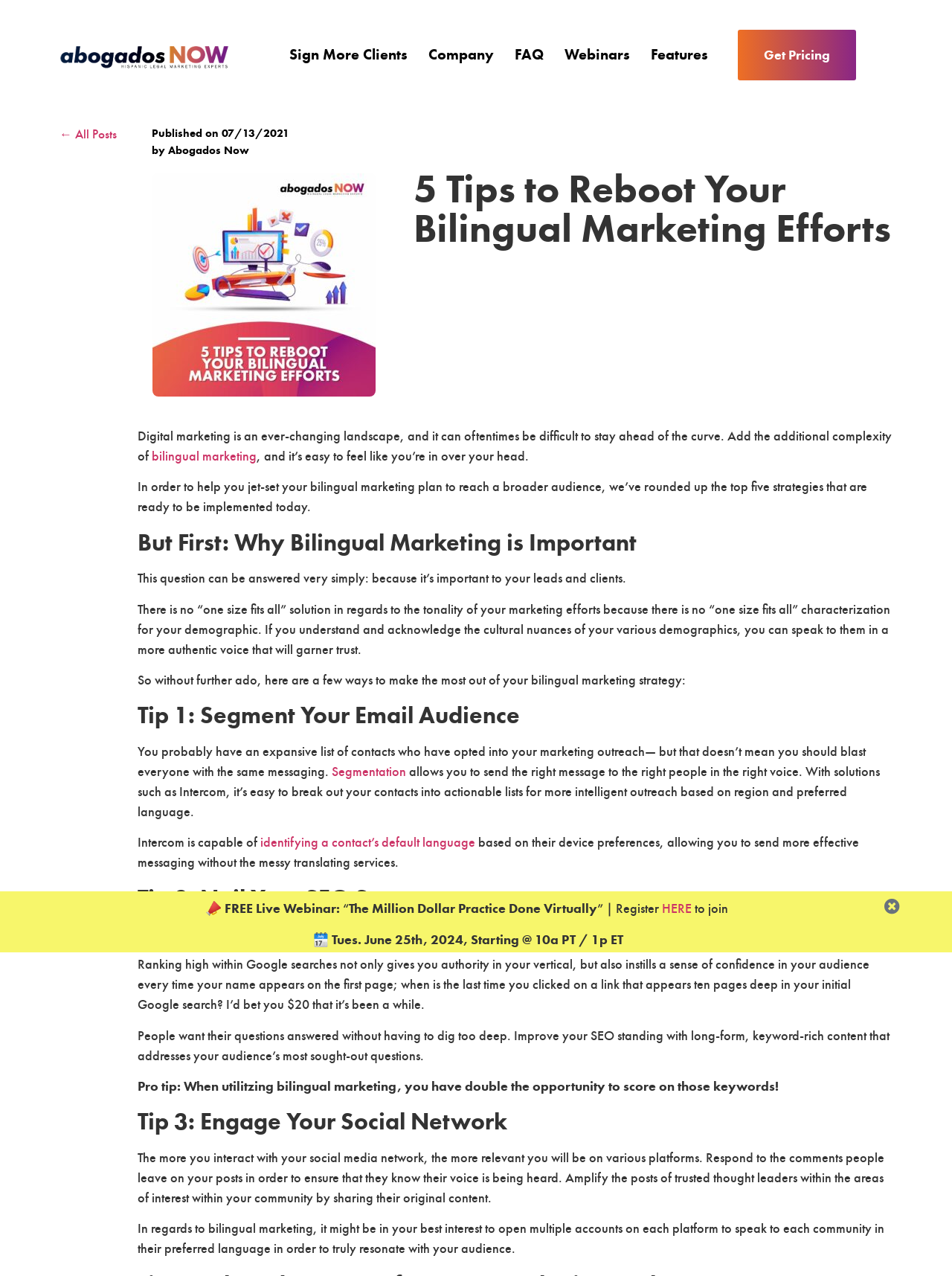Your task is to extract the text of the main heading from the webpage.

5 Tips to Reboot Your Bilingual Marketing Efforts